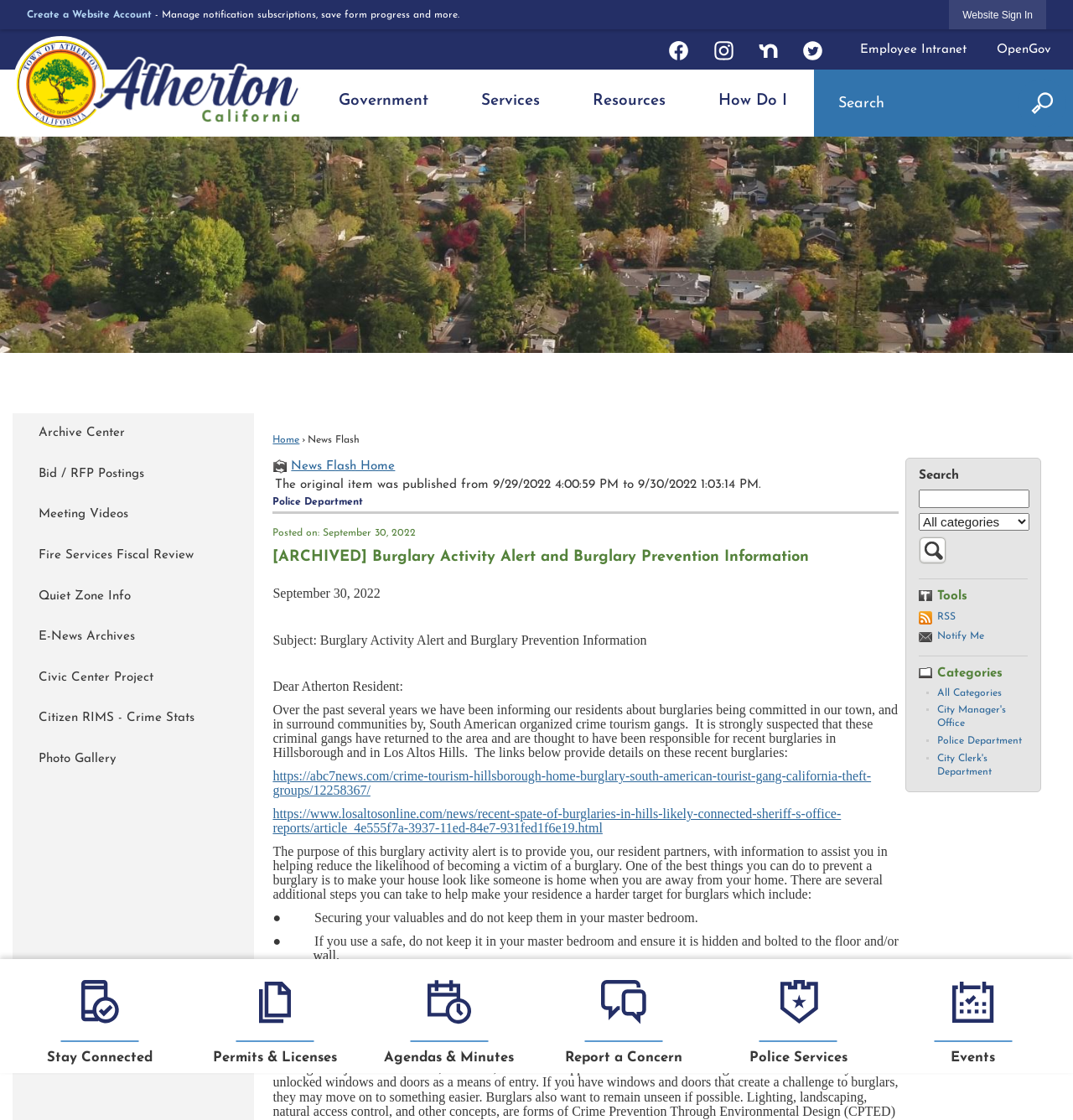What type of gangs are suspected to be responsible for recent burglaries?
Provide a detailed answer to the question, using the image to inform your response.

The webpage mentions that it is strongly suspected that South American organized crime tourism gangs have returned to the area and are thought to have been responsible for recent burglaries in Hillsborough and in Los Altos Hills.